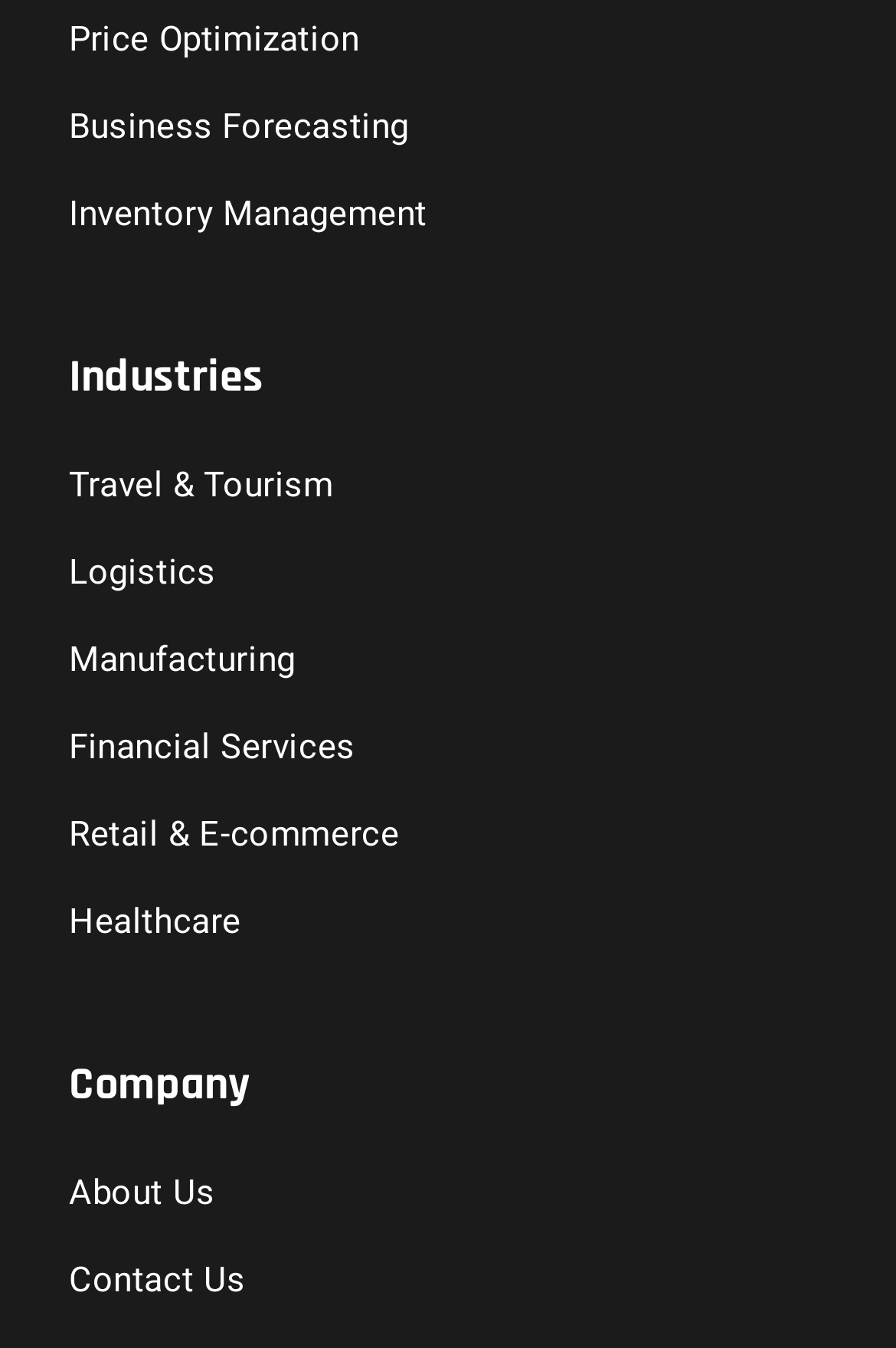Find the bounding box coordinates of the element to click in order to complete the given instruction: "Click on Price Optimization."

[0.077, 0.014, 0.402, 0.045]